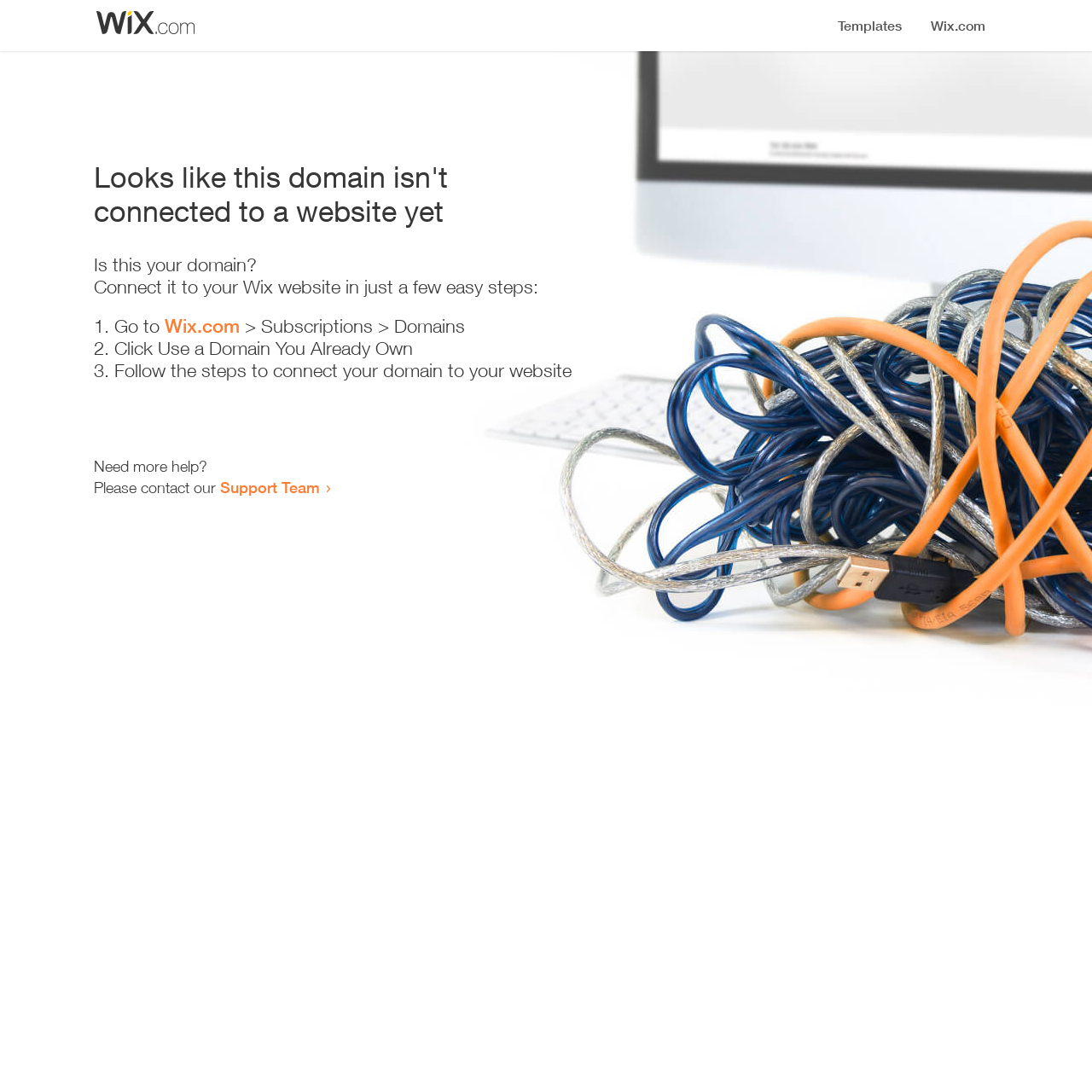Summarize the webpage with a detailed and informative caption.

The webpage appears to be an error page, indicating that a domain is not connected to a website yet. At the top, there is a small image, likely a logo or icon. Below the image, a prominent heading reads "Looks like this domain isn't connected to a website yet". 

Underneath the heading, a series of instructions are provided to connect the domain to a Wix website. The instructions are divided into three steps, each marked with a numbered list marker (1., 2., and 3.). The first step involves going to Wix.com, specifically the Subscriptions > Domains section. The second step is to click "Use a Domain You Already Own", and the third step is to follow the instructions to connect the domain to the website.

Below the instructions, there is a message asking if the user needs more help, followed by an invitation to contact the Support Team via a link. The overall layout is simple and easy to follow, with clear headings and concise text guiding the user through the process of connecting their domain to a website.